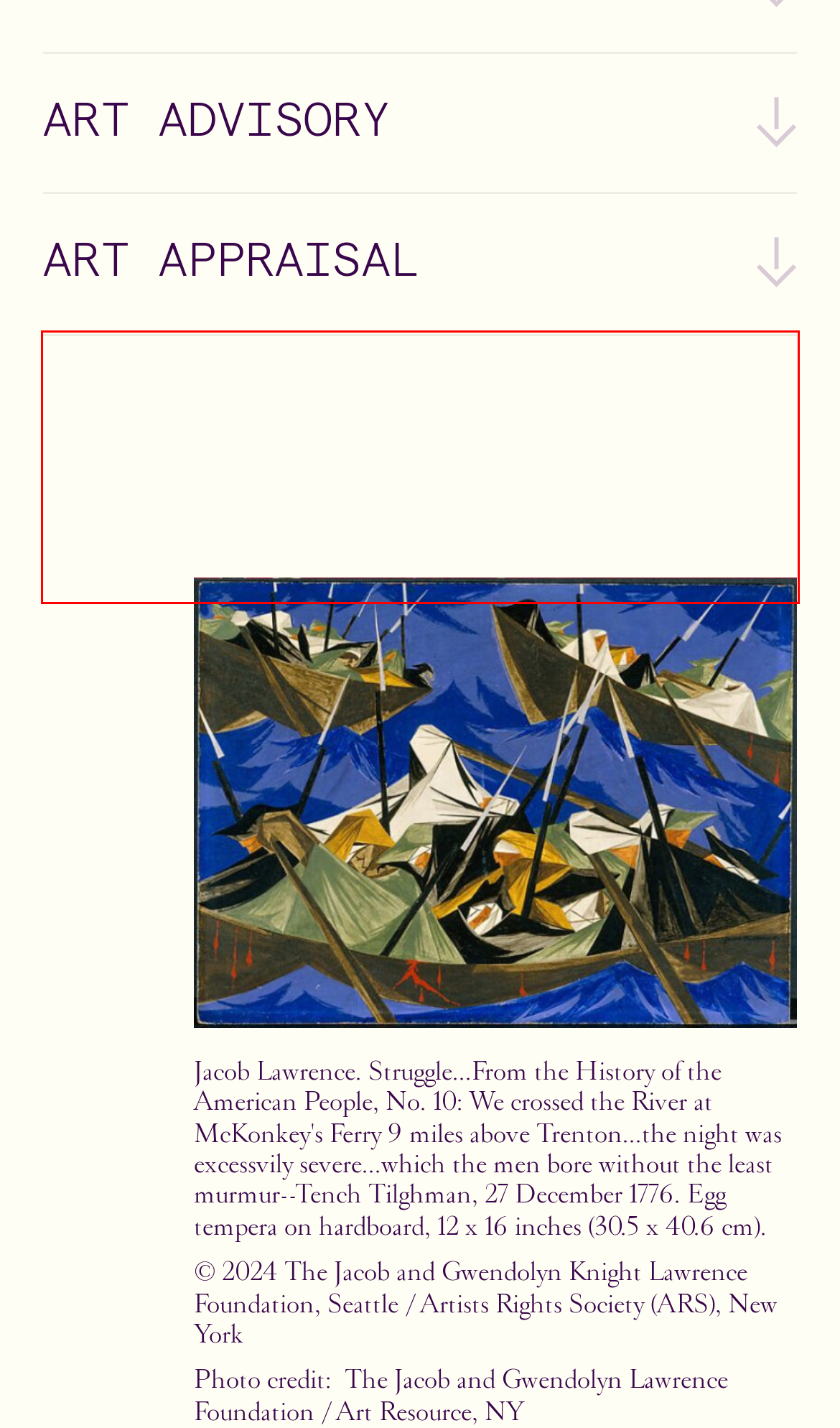Please extract the text content from the UI element enclosed by the red rectangle in the screenshot.

Our independent appraisal services are carefully designed for private collectors, wealth managers, attorneys, estates, insurance companies, and professionals from the art world. Through appraisals, our clients are able to understand the full value of what they own.